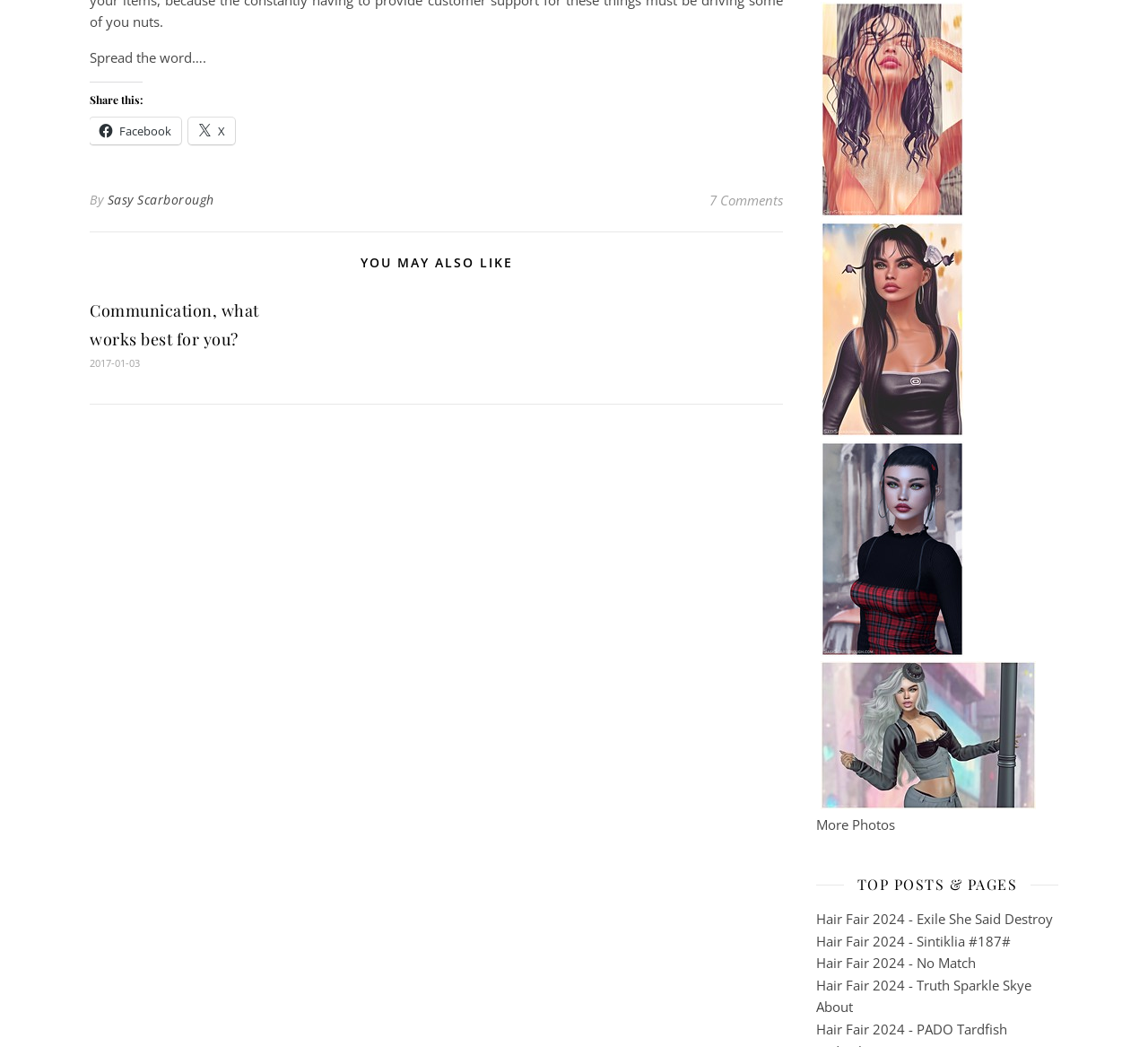Predict the bounding box coordinates of the area that should be clicked to accomplish the following instruction: "Click on Pag IBIG Contribution Table". The bounding box coordinates should consist of four float numbers between 0 and 1, i.e., [left, top, right, bottom].

None